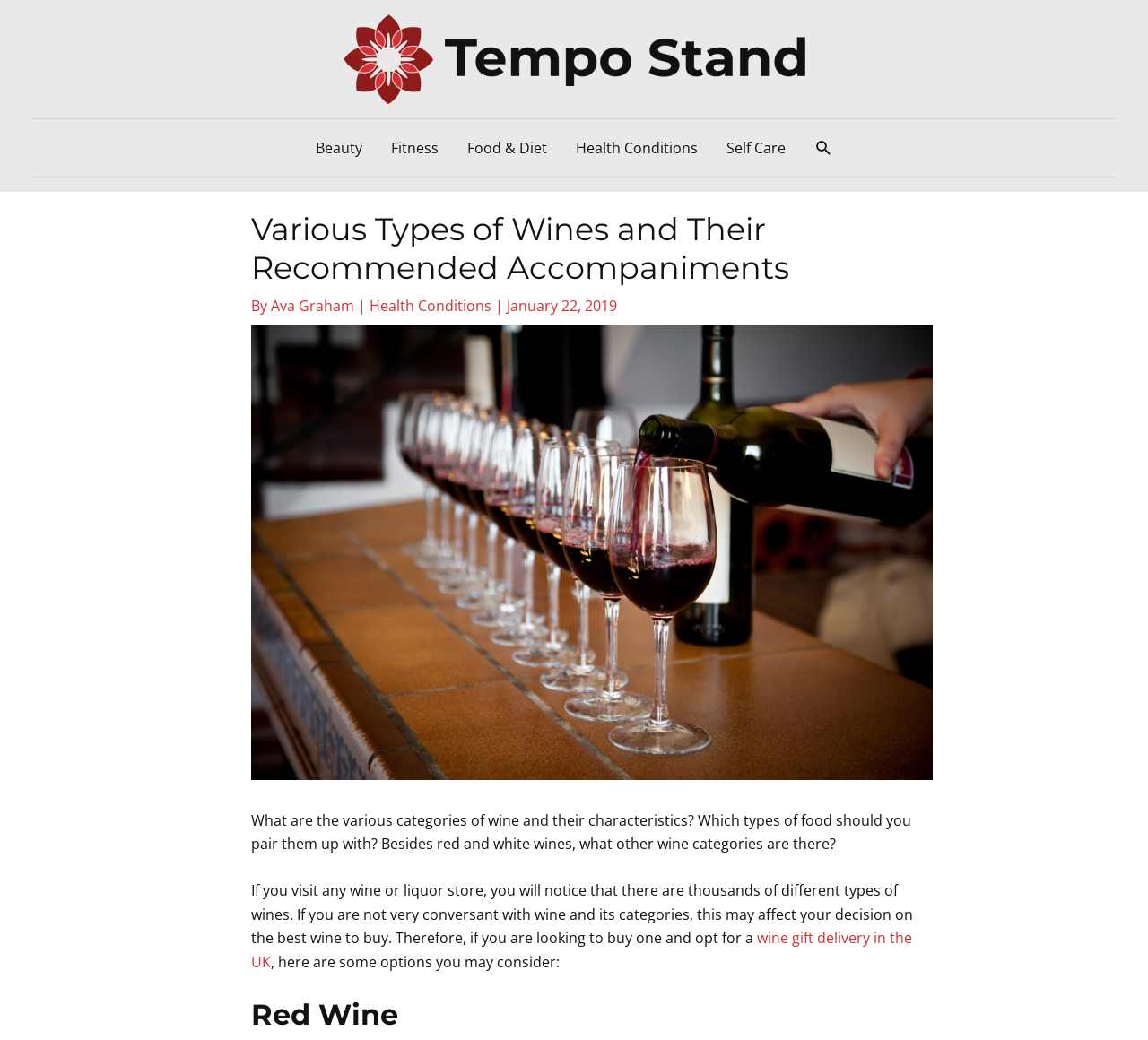Identify the bounding box coordinates for the UI element described as follows: "Search". Ensure the coordinates are four float numbers between 0 and 1, formatted as [left, top, right, bottom].

[0.709, 0.133, 0.725, 0.151]